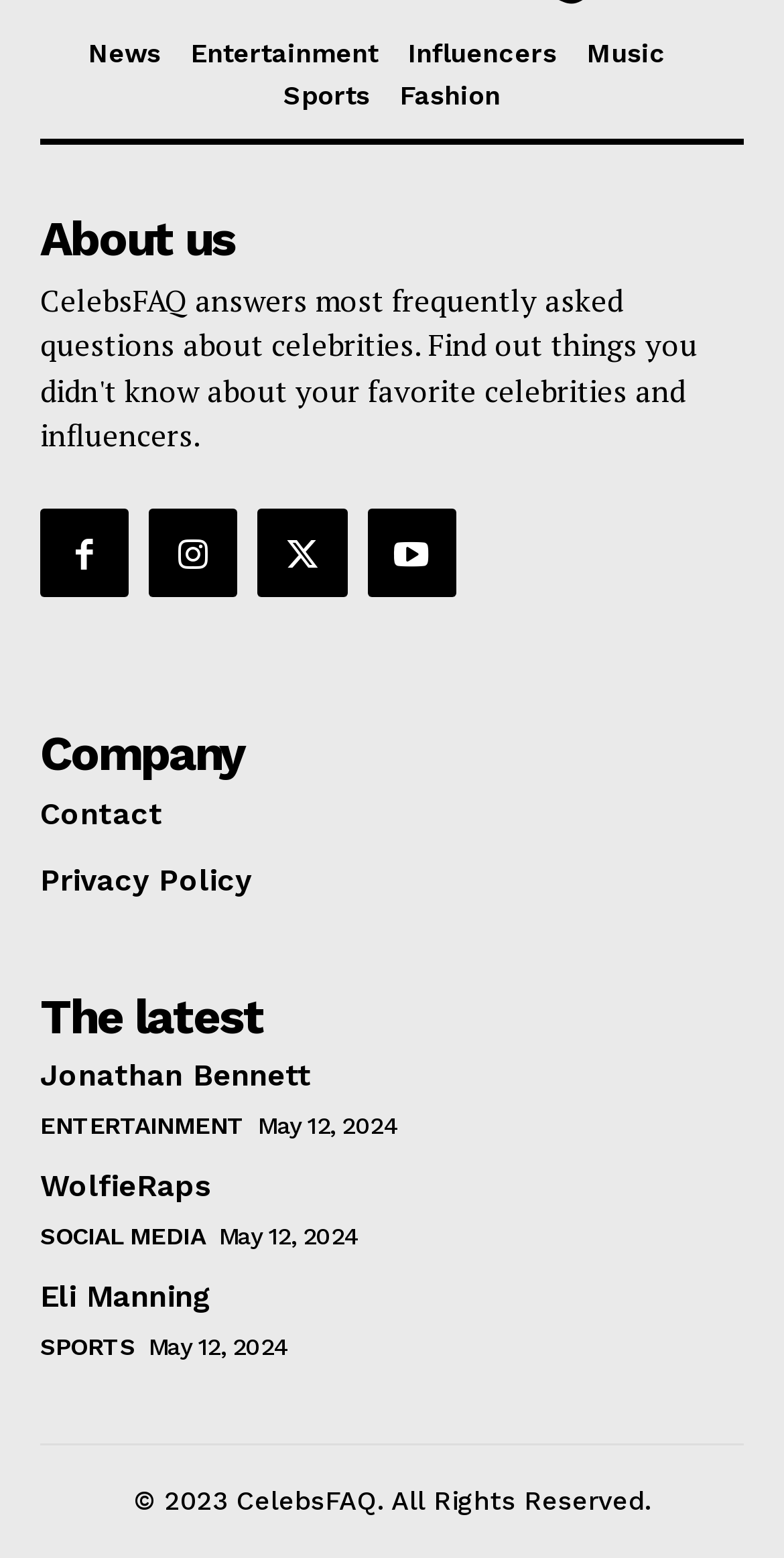Find and specify the bounding box coordinates that correspond to the clickable region for the instruction: "Visit Twitter".

None